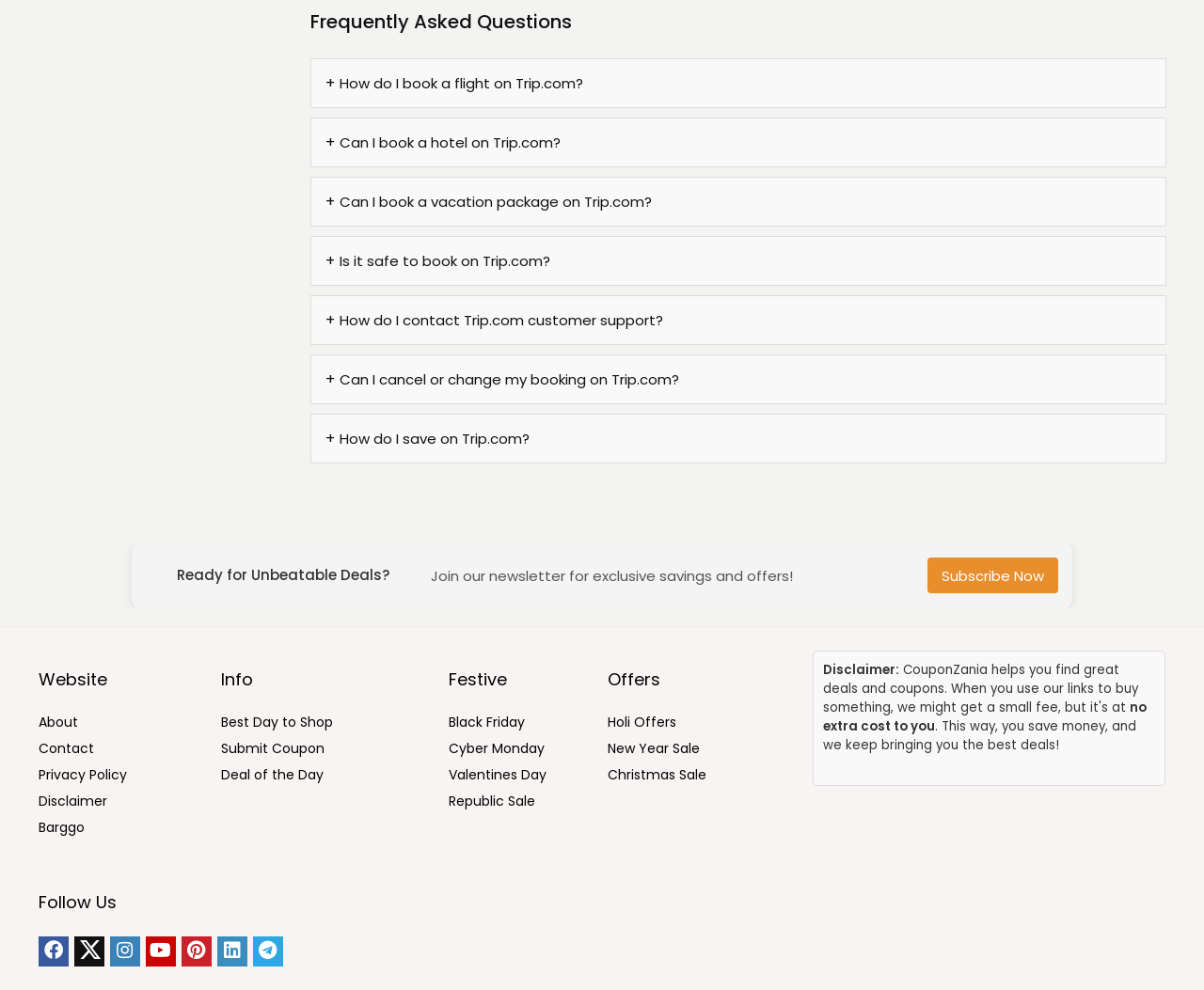Find and specify the bounding box coordinates that correspond to the clickable region for the instruction: "Click on 'Best Day to Shop' to find the best deals".

[0.184, 0.72, 0.277, 0.739]